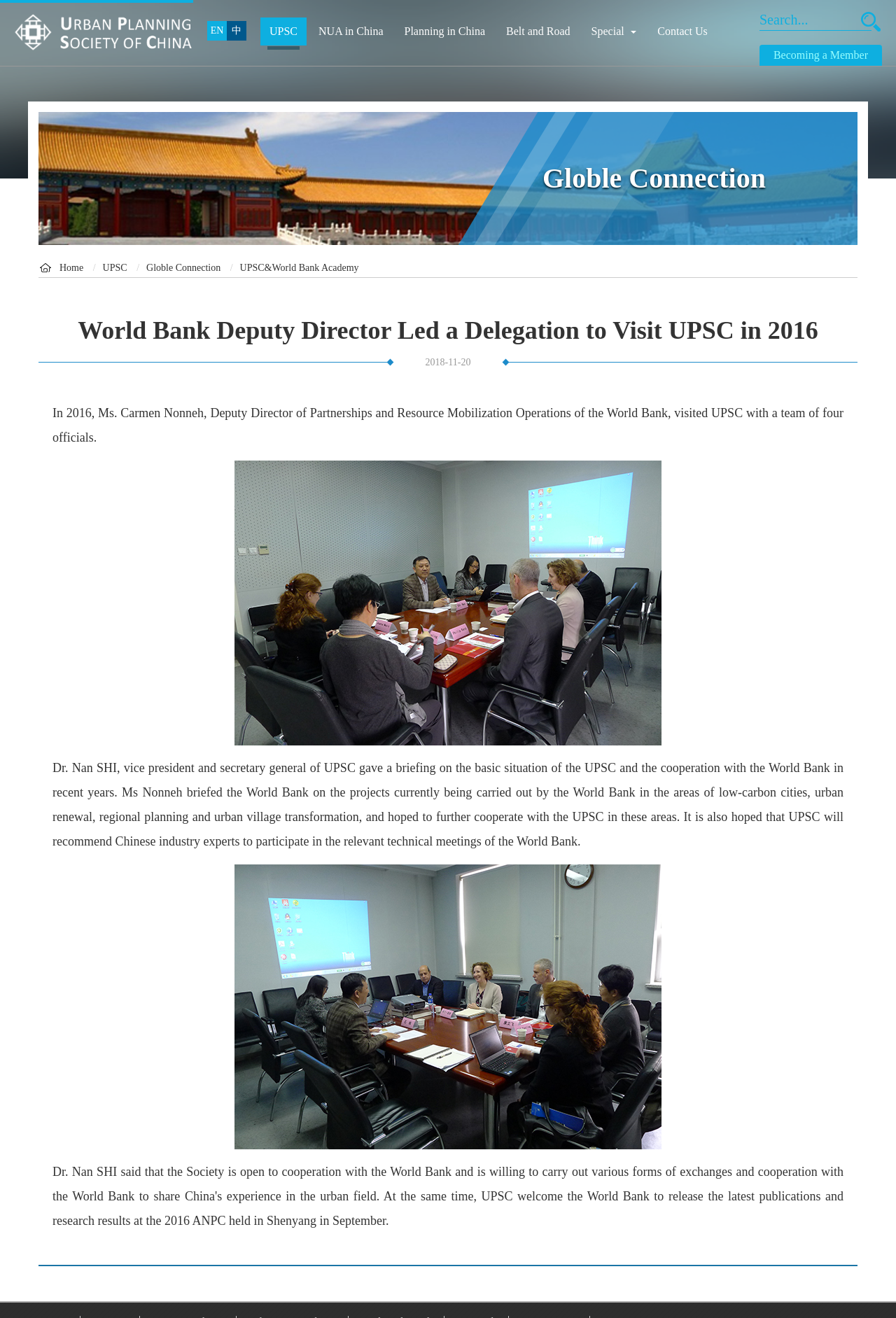Please determine the bounding box coordinates of the element to click on in order to accomplish the following task: "Contact Us". Ensure the coordinates are four float numbers ranging from 0 to 1, i.e., [left, top, right, bottom].

[0.724, 0.013, 0.8, 0.035]